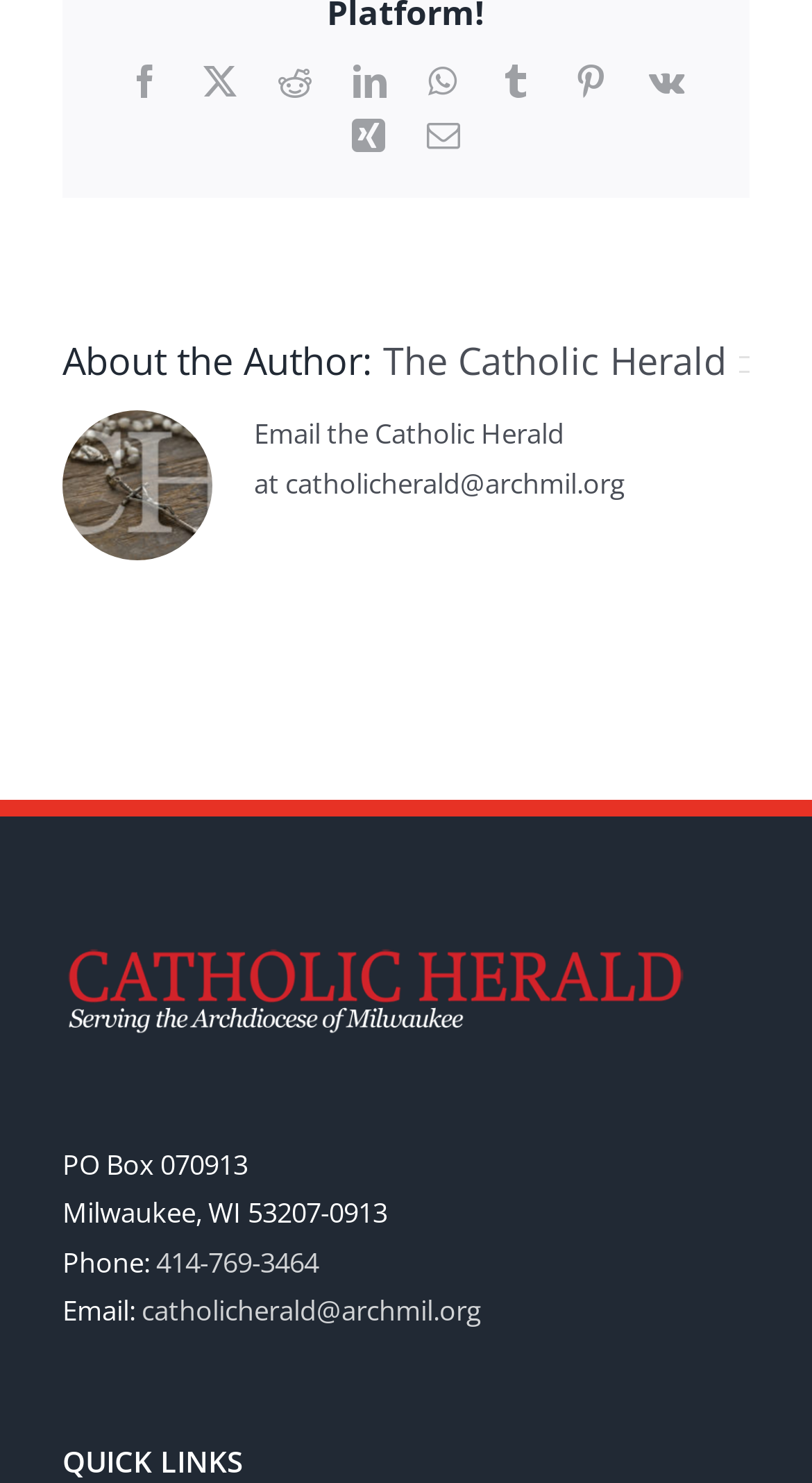Identify the bounding box coordinates of the specific part of the webpage to click to complete this instruction: "Visit the Catholic Herald website".

[0.472, 0.226, 0.895, 0.26]